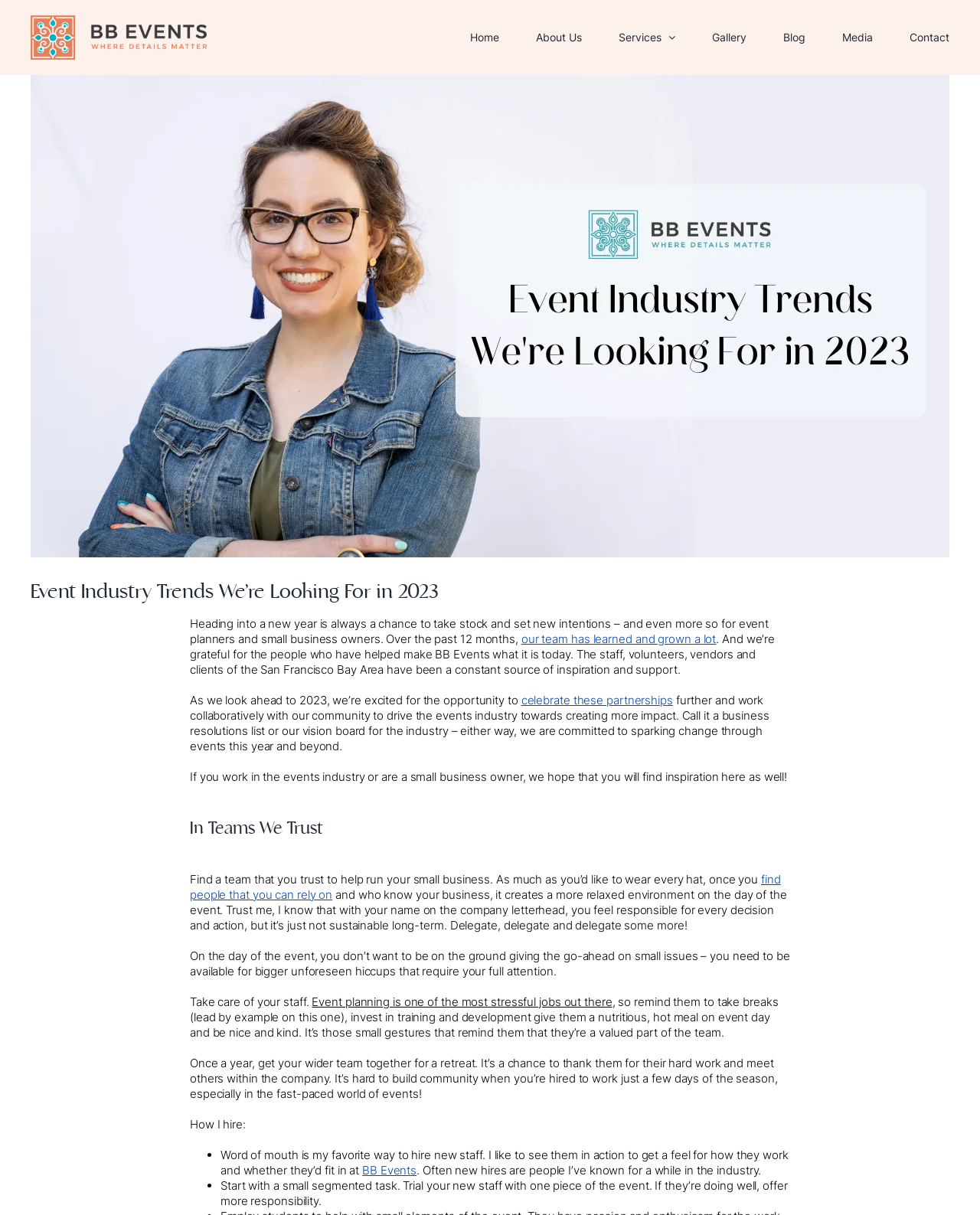Produce an extensive caption that describes everything on the webpage.

The webpage is about BB Events, an event planning company, and their focuses for the new year 2023. At the top left corner, there is a logo of BB Events, accompanied by a navigation menu with links to different sections of the website, including Home, About Us, Services, Gallery, Blog, Media, and Contact.

Below the navigation menu, there is a large image with a headshot of Becca from BB Events, accompanied by a link to view a larger image. Above the image, there is a heading that reads "Event Industry Trends We're Looking For in 2023".

The main content of the webpage is divided into several sections. The first section discusses the importance of taking stock and setting new intentions for the new year, especially for event planners and small business owners. It also expresses gratitude to the people who have helped make BB Events what it is today.

The second section is headed "In Teams We Trust" and emphasizes the importance of finding a trustworthy team to help run a small business. It advises delegating tasks and taking care of staff, as event planning is a stressful job.

The third section appears to be a list of tips or advice, with bullet points. The first point discusses the importance of word of mouth when hiring new staff, and the second point suggests starting with a small task to trial new staff.

At the bottom right corner of the webpage, there is a link to go back to the top of the page.